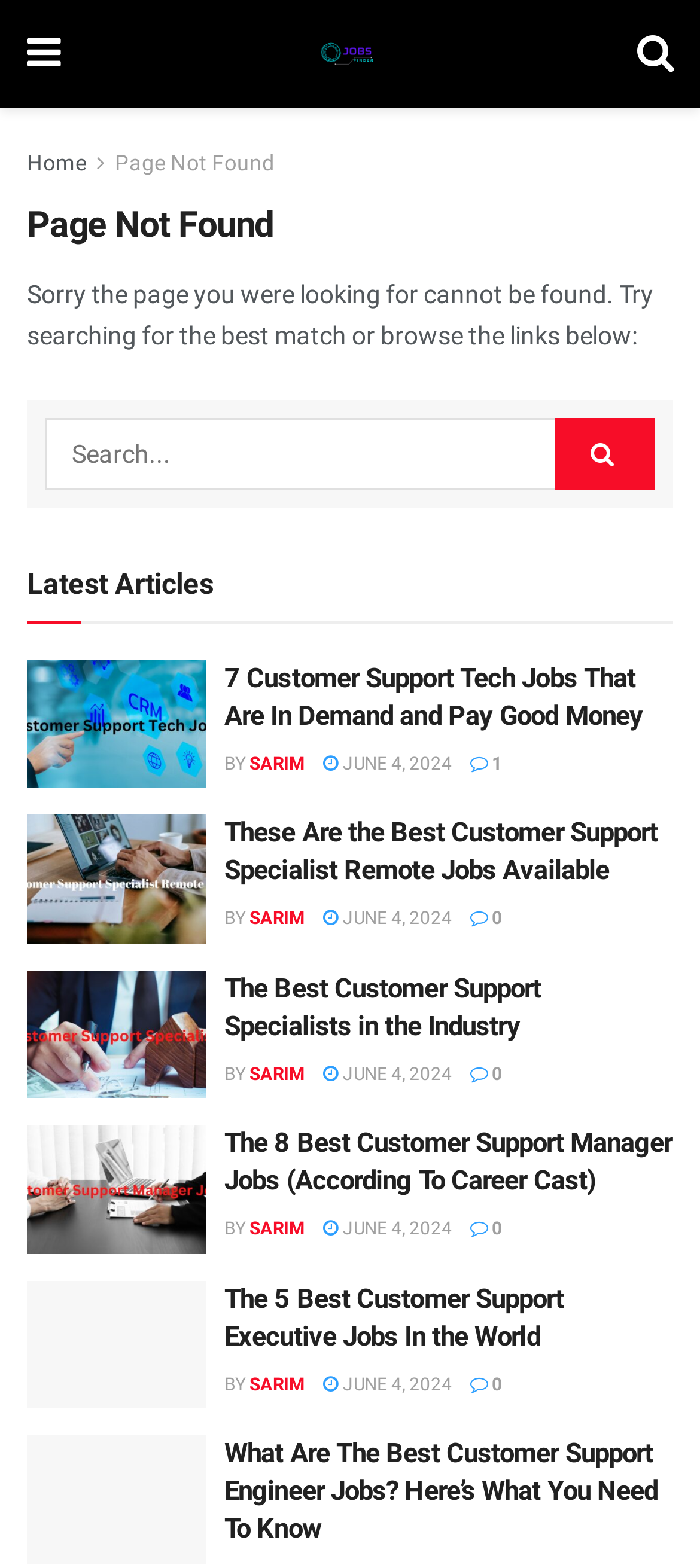What type of jobs are featured on this webpage?
Based on the visual, give a brief answer using one word or a short phrase.

Customer Support jobs